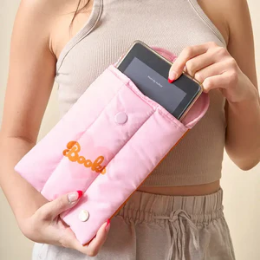What is the purpose of the sleeve?
Offer a detailed and exhaustive answer to the question.

The caption highlights the functionality of the sleeve by showing the Kindle inserted inside, which implies that the sleeve is designed to protect e-readers like the Kindle.